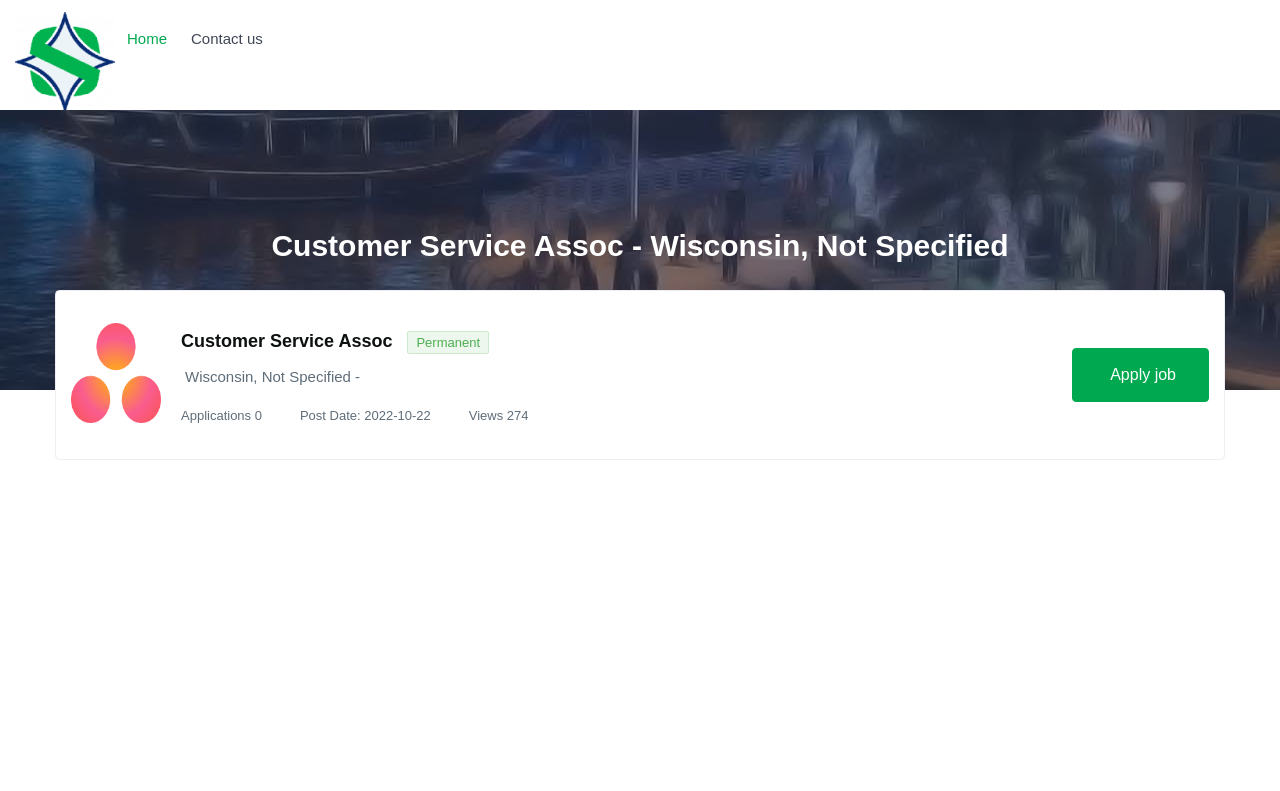Answer the question with a single word or phrase: 
What is the post date of the job?

2022-10-22